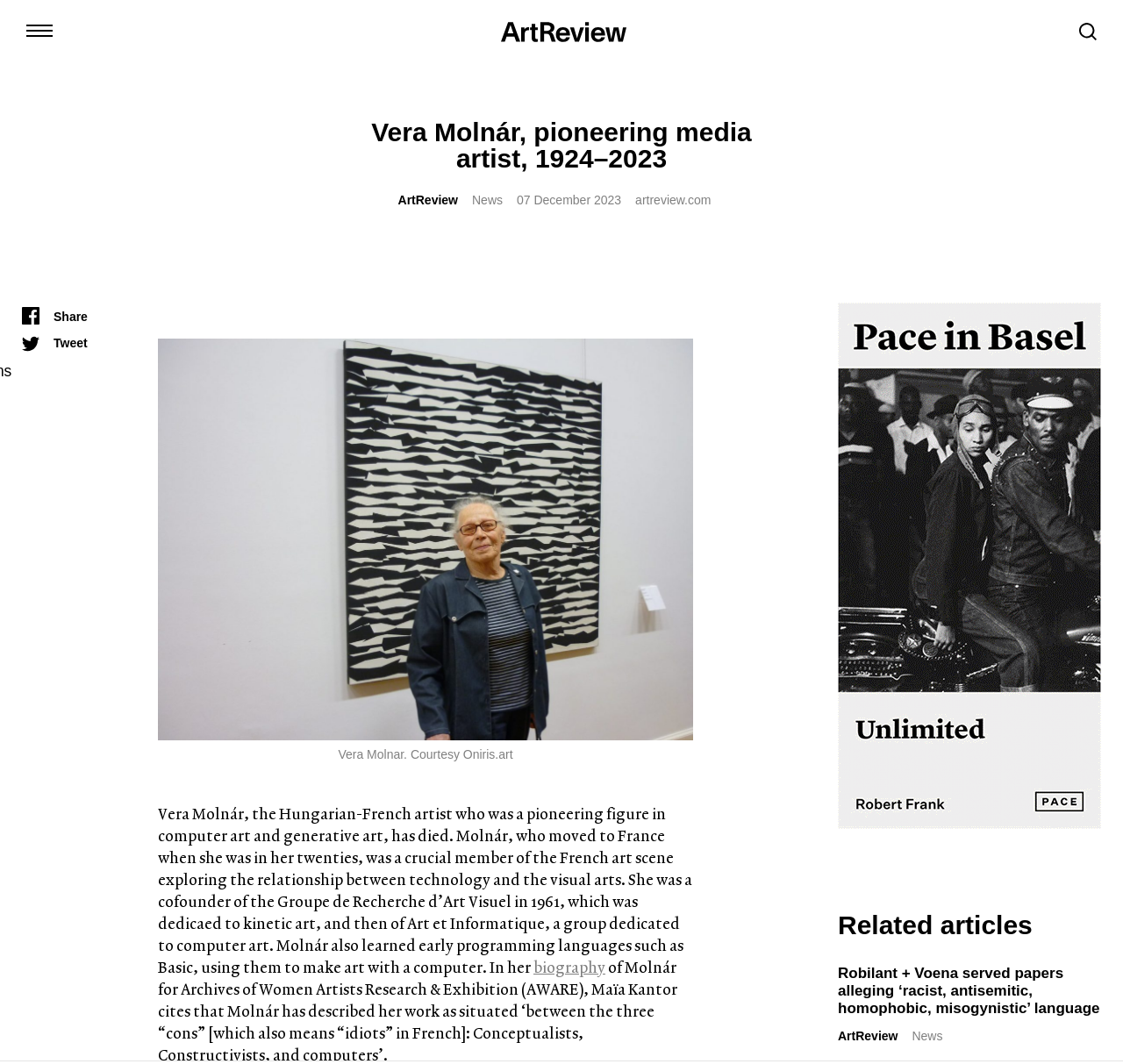Pinpoint the bounding box coordinates of the clickable element to carry out the following instruction: "Share on Facebook."

[0.02, 0.288, 0.035, 0.305]